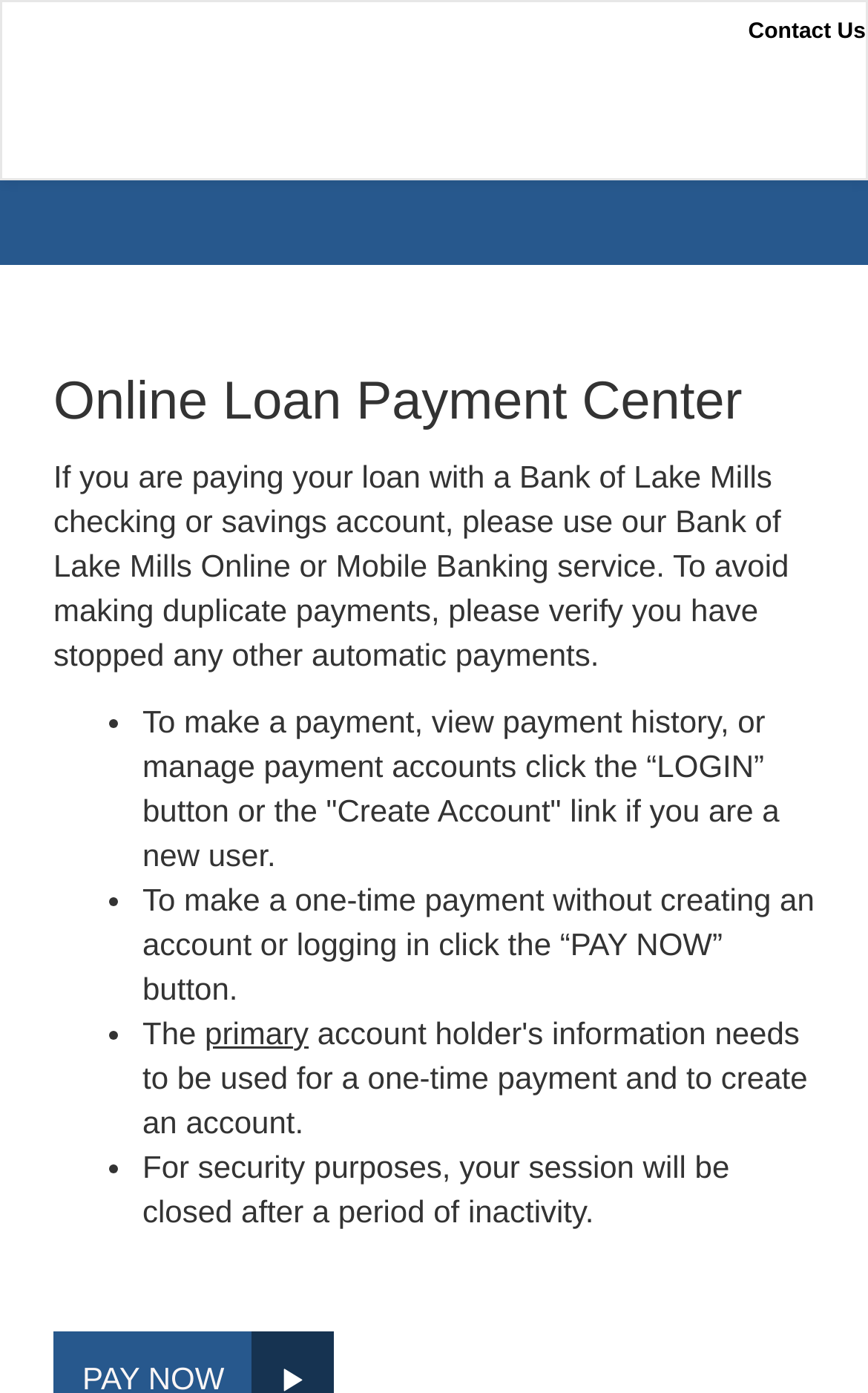What is the primary purpose of this webpage?
Answer the question with detailed information derived from the image.

Based on the webpage content, it appears that the primary purpose of this webpage is to allow users to make a payment, as indicated by the 'PAY NOW' button and the text 'To make a one-time payment without creating an account or logging in click the “PAY NOW” button.'